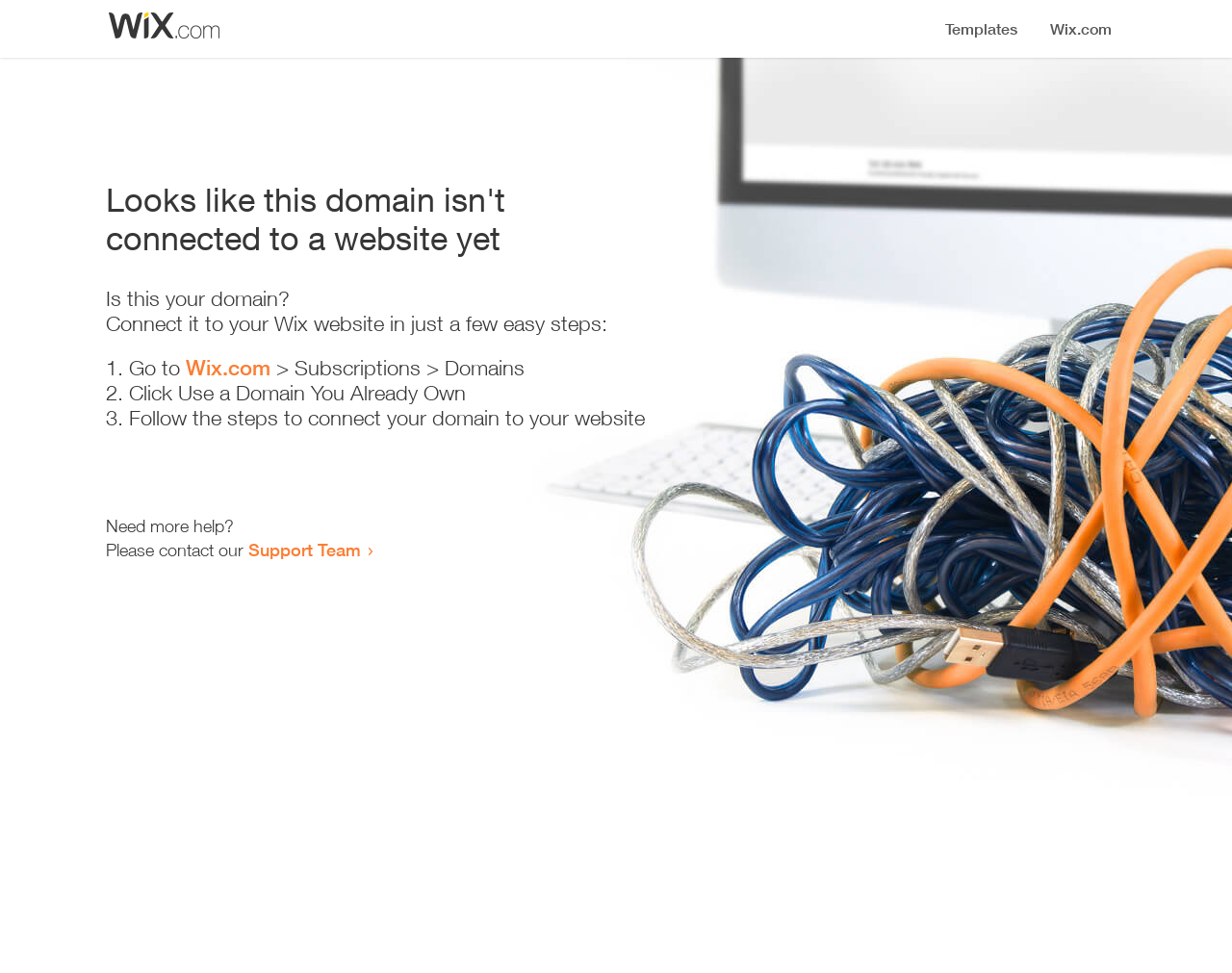Please analyze the image and give a detailed answer to the question:
What is the user trying to achieve?

Based on the webpage, the user is trying to connect their domain to their Wix website, as indicated by the instructions and steps provided.